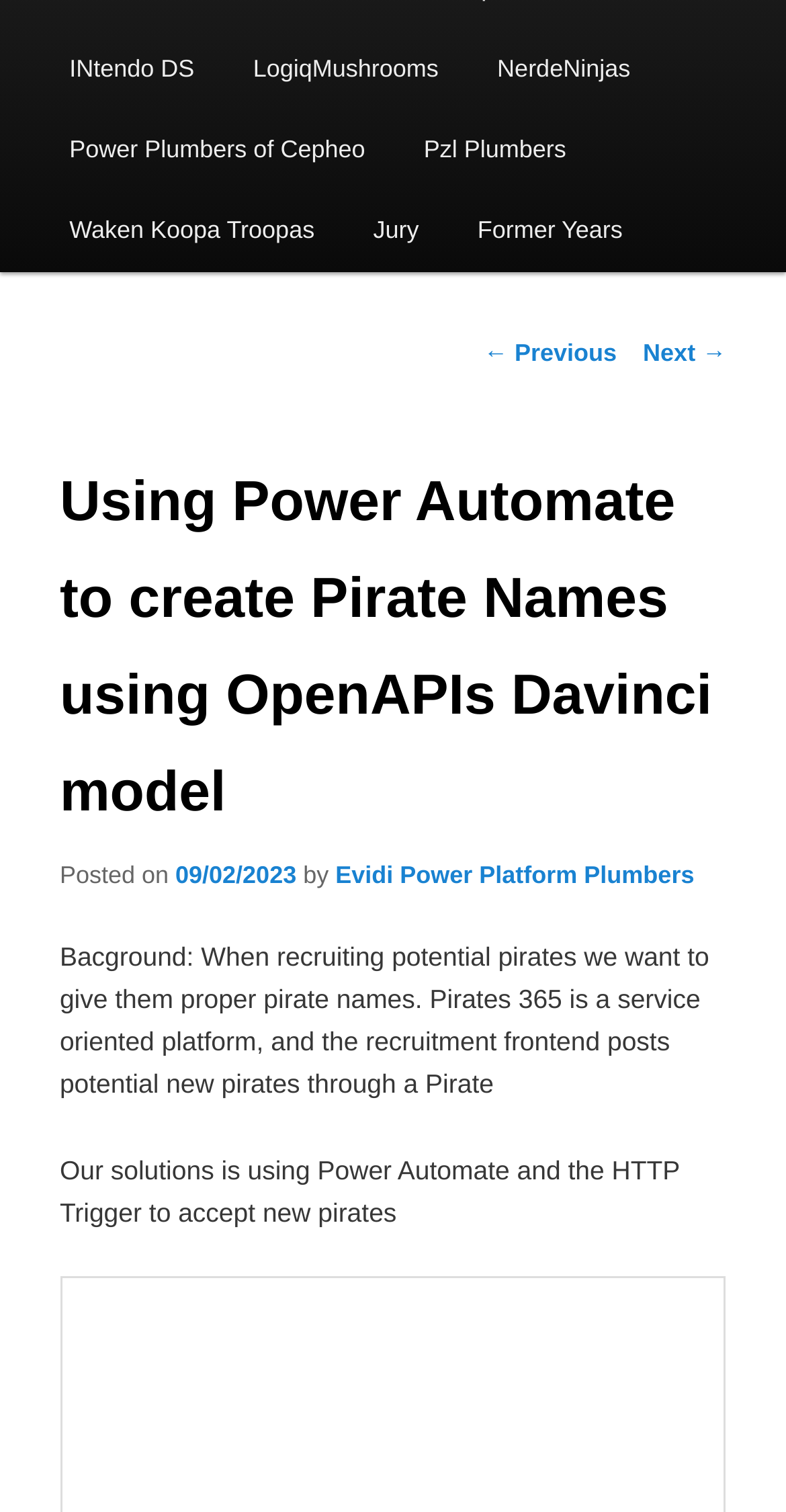Identify the bounding box coordinates for the UI element described by the following text: "← Previous". Provide the coordinates as four float numbers between 0 and 1, in the format [left, top, right, bottom].

[0.615, 0.224, 0.785, 0.243]